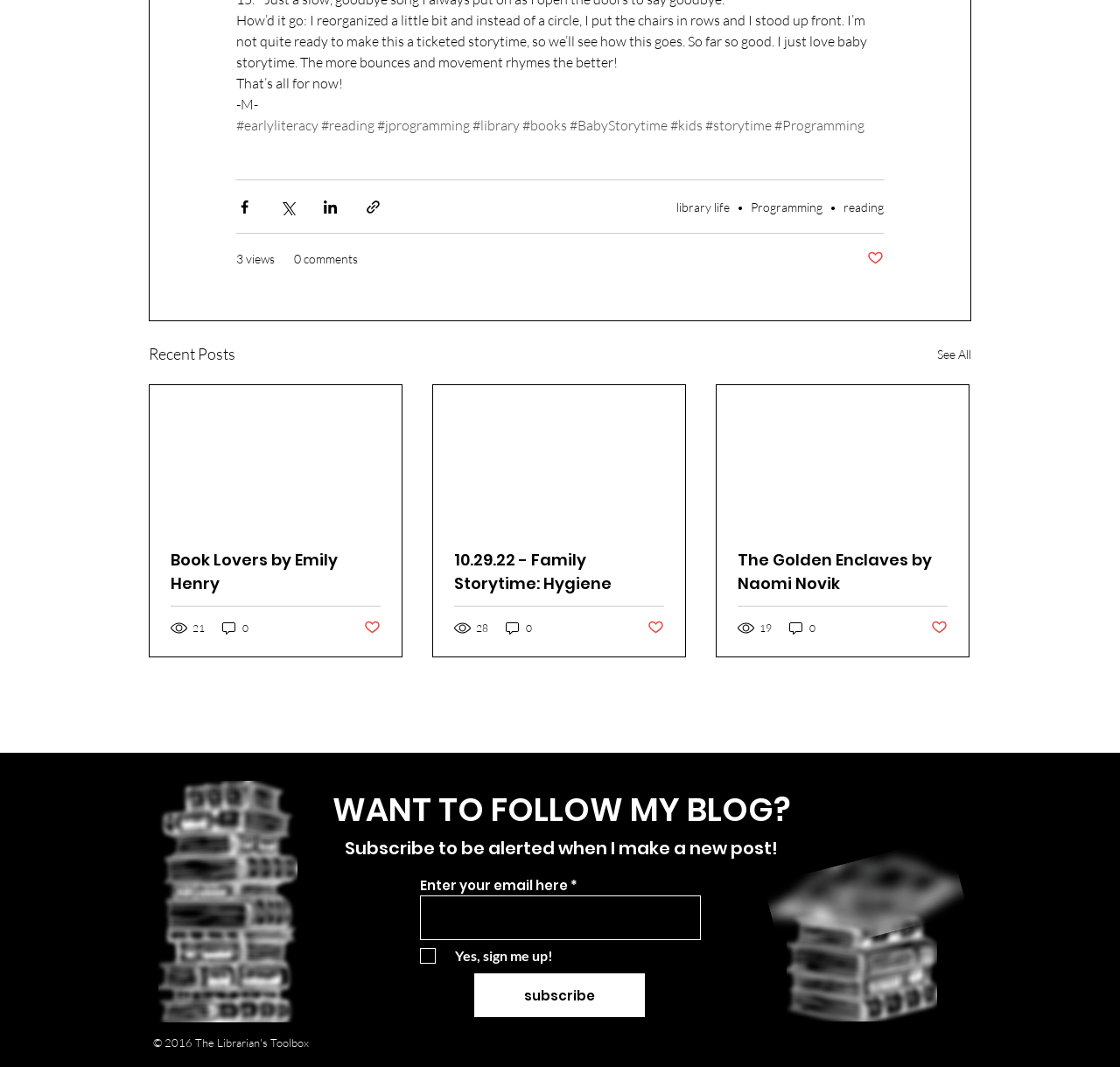Identify the bounding box coordinates of the clickable region to carry out the given instruction: "Enter email in the text box".

[0.375, 0.839, 0.626, 0.881]